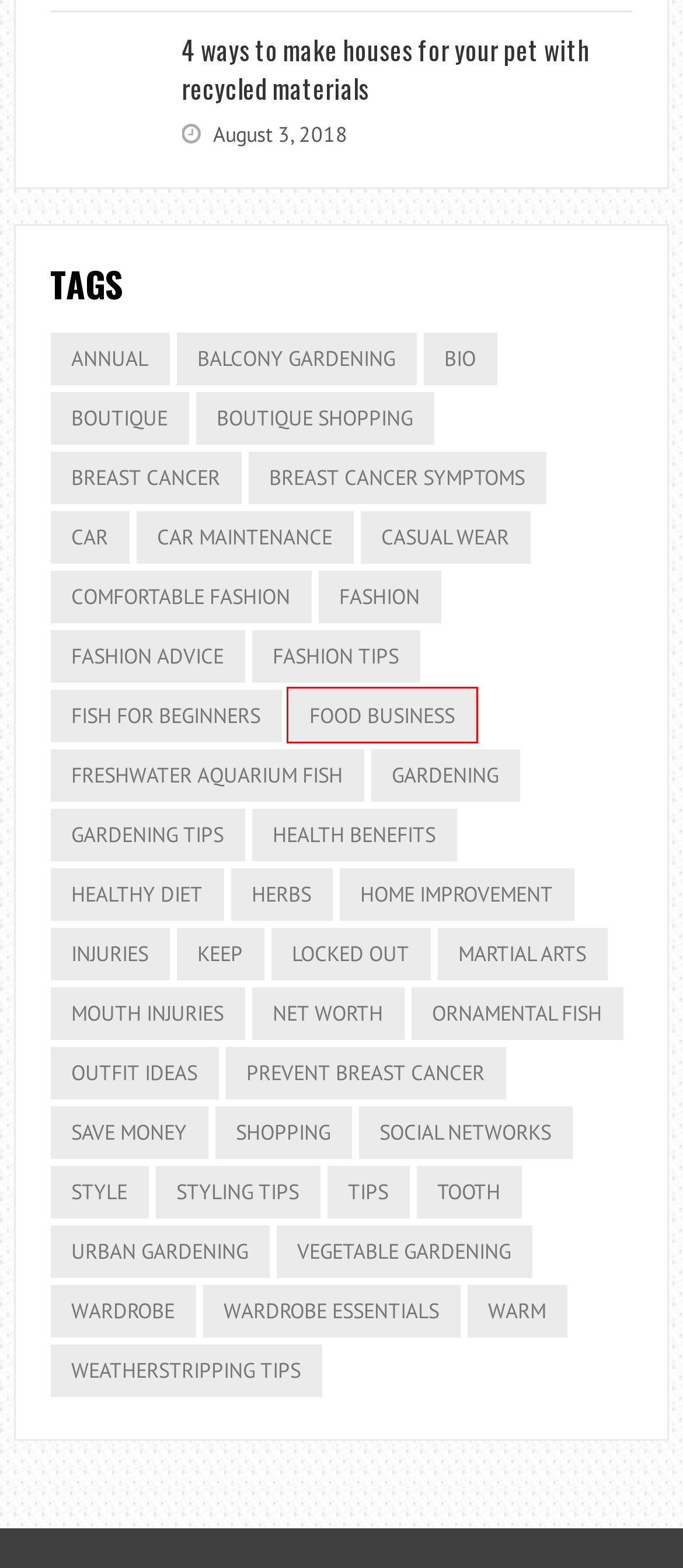You are presented with a screenshot of a webpage that includes a red bounding box around an element. Determine which webpage description best matches the page that results from clicking the element within the red bounding box. Here are the candidates:
A. Social networks Archives - Hayzed Magazine
B. style Archives - Hayzed Magazine
C. Weatherstripping Tips Archives - Hayzed Magazine
D. urban gardening Archives - Hayzed Magazine
E. shopping Archives - Hayzed Magazine
F. Car Archives - Hayzed Magazine
G. Food Business Archives - Hayzed Magazine
H. styling tips Archives - Hayzed Magazine

G